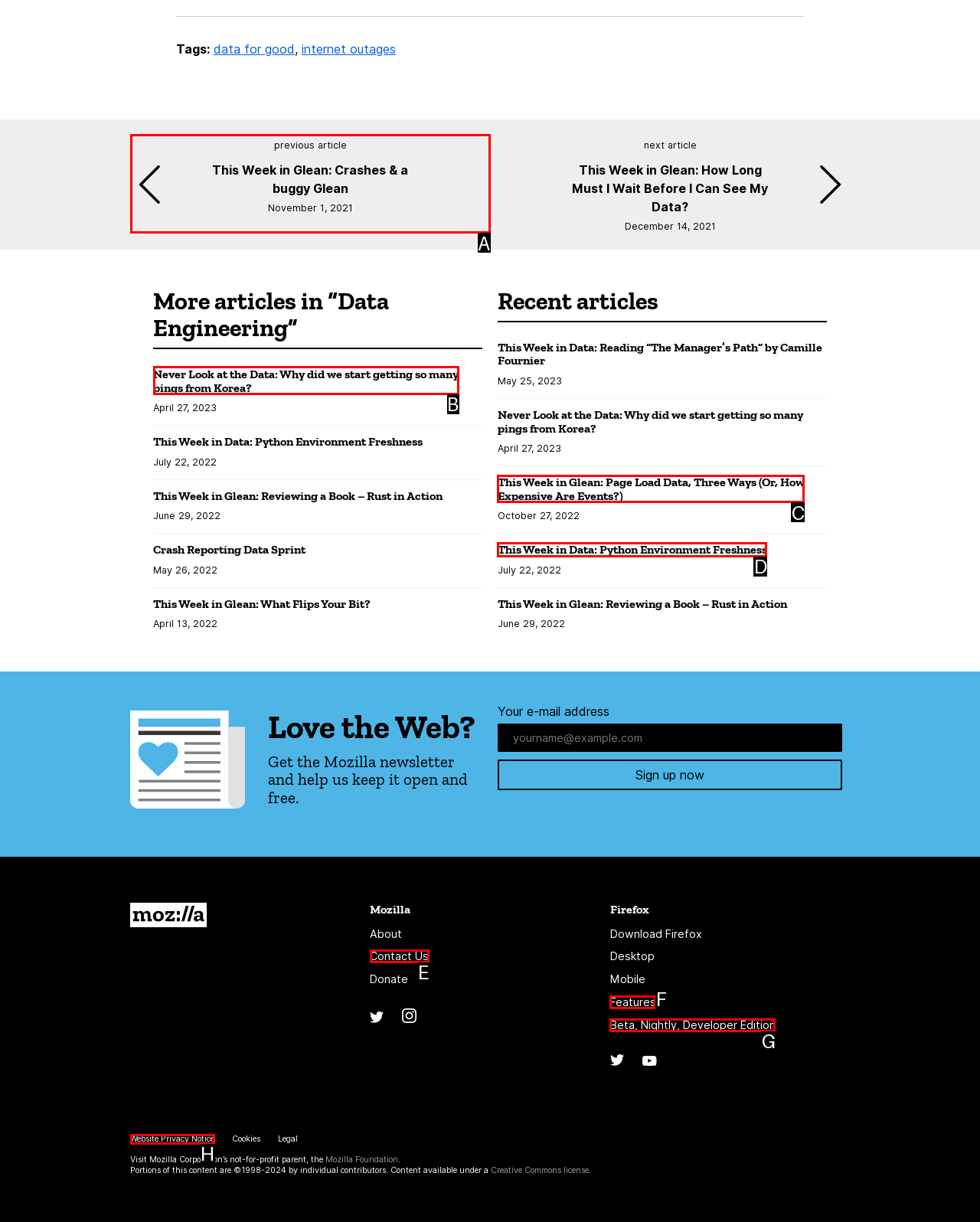Specify the letter of the UI element that should be clicked to achieve the following: View LinkedIn page
Provide the corresponding letter from the choices given.

None